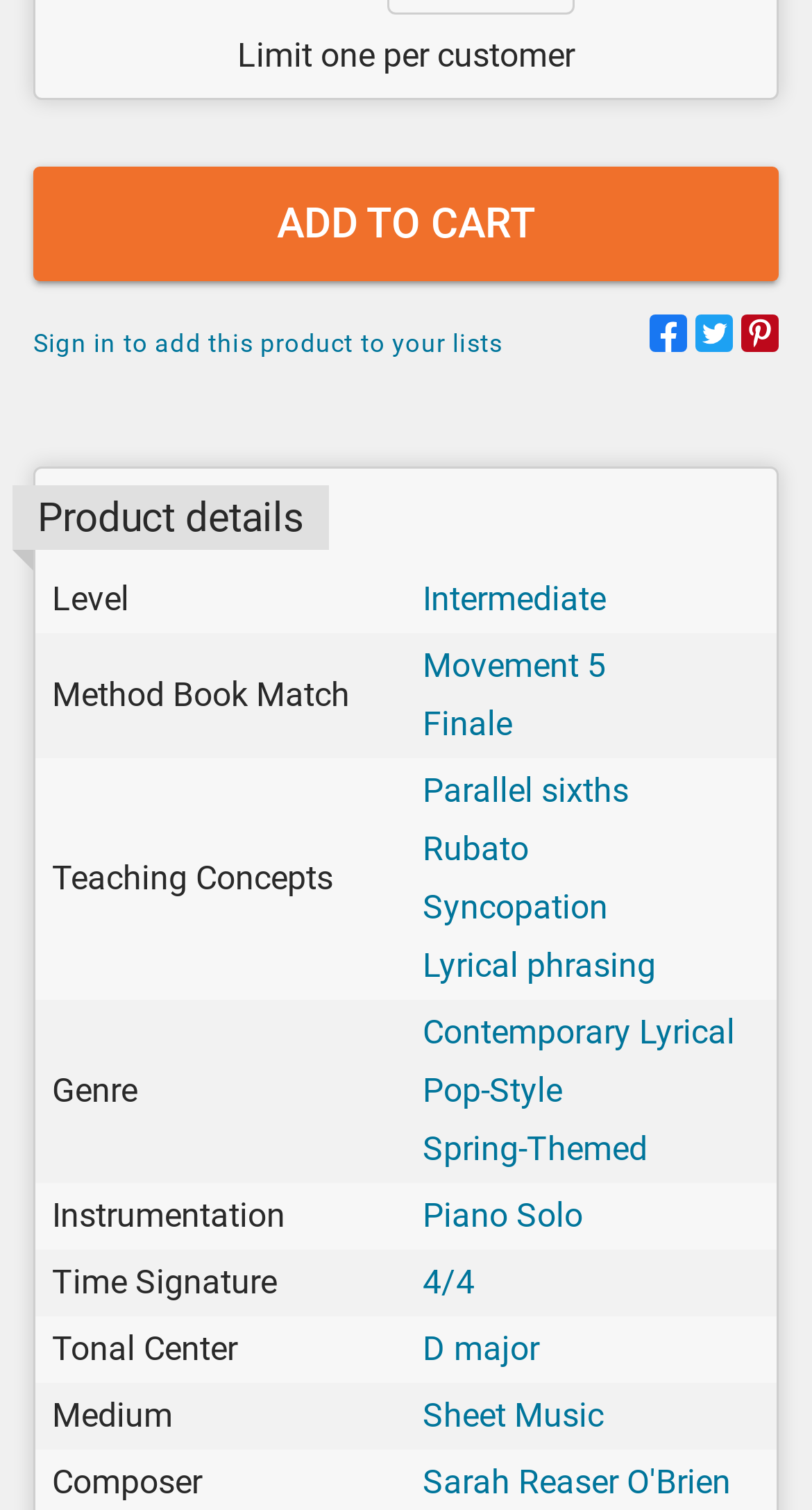Can you find the bounding box coordinates of the area I should click to execute the following instruction: "Sign in to add this product to your lists"?

[0.041, 0.217, 0.619, 0.237]